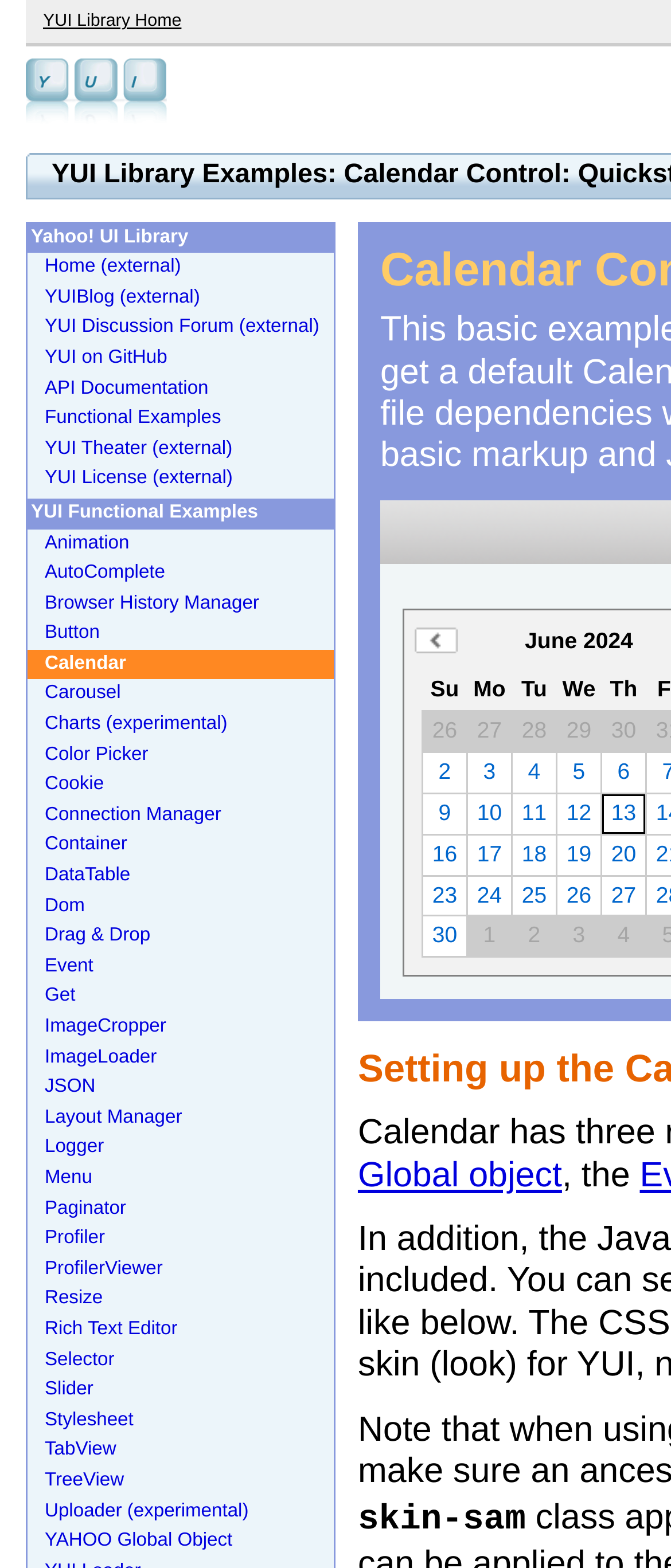Identify the coordinates of the bounding box for the element described below: "Previous Month (May 2024)". Return the coordinates as four float numbers between 0 and 1: [left, top, right, bottom].

[0.617, 0.4, 0.681, 0.417]